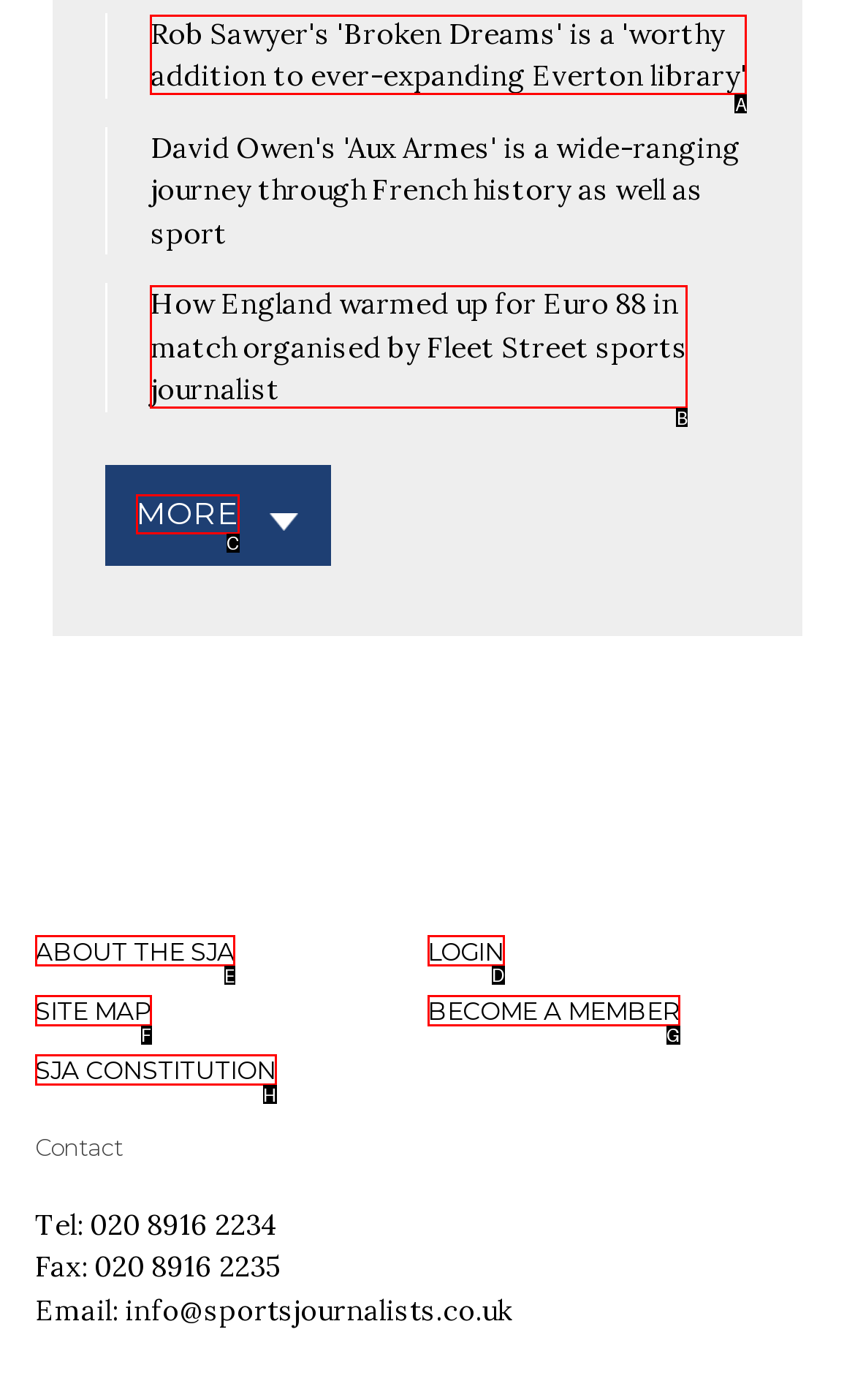Select the HTML element that should be clicked to accomplish the task: Log in to the website Reply with the corresponding letter of the option.

D